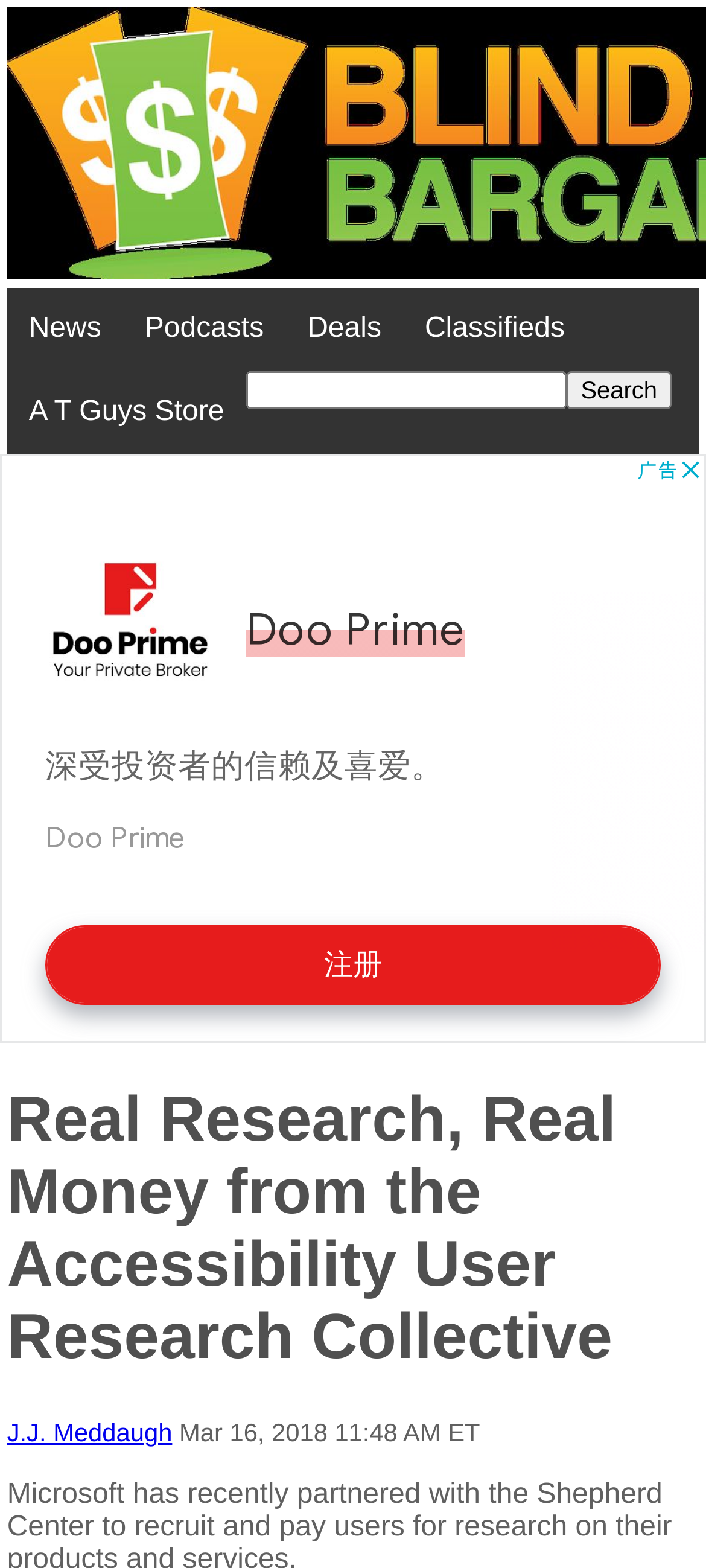Identify the title of the webpage and provide its text content.

Real Research, Real Money from the Accessibility User Research Collective